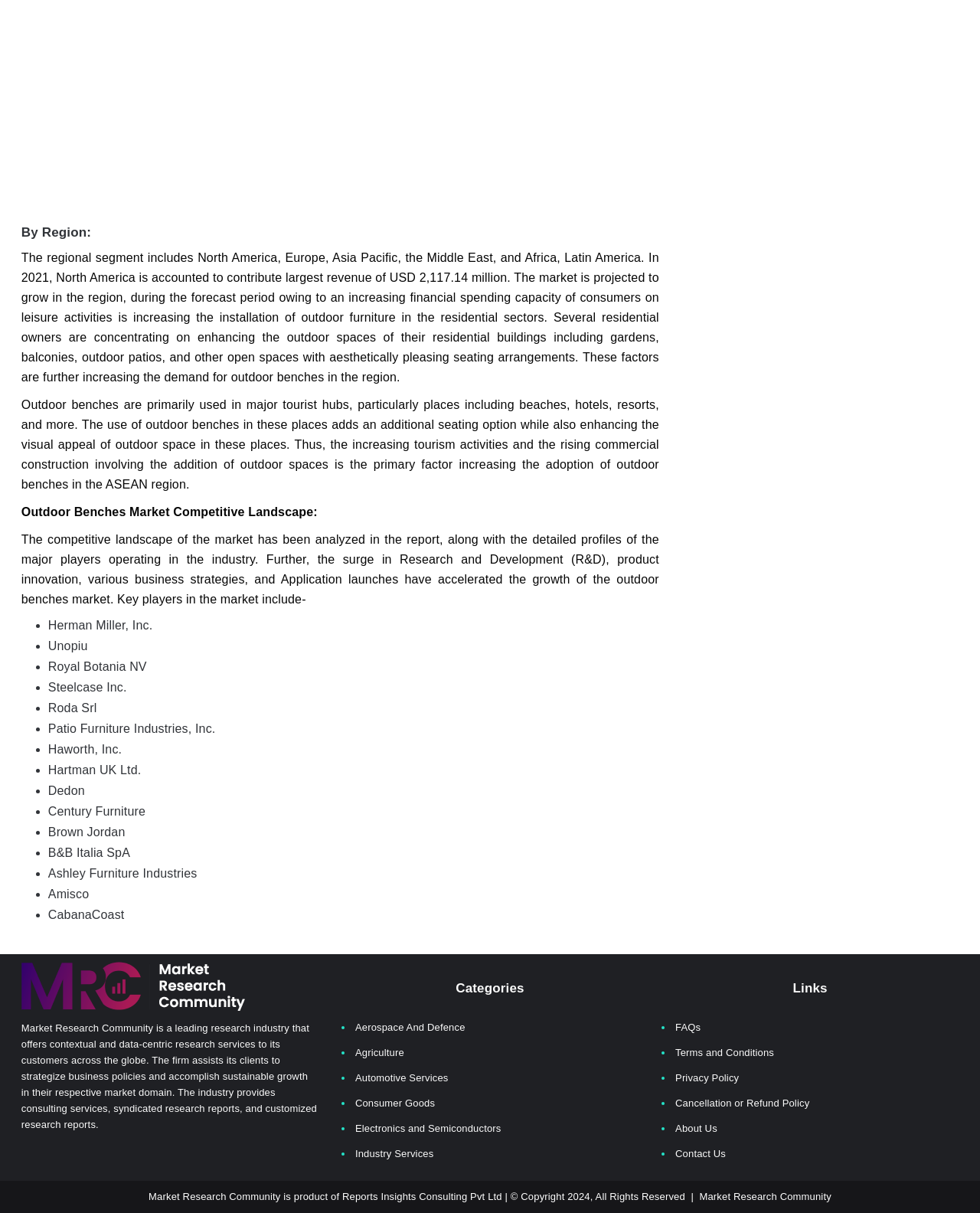Locate the bounding box coordinates of the clickable part needed for the task: "Enter email in the 'MAILING LIST' textbox".

None